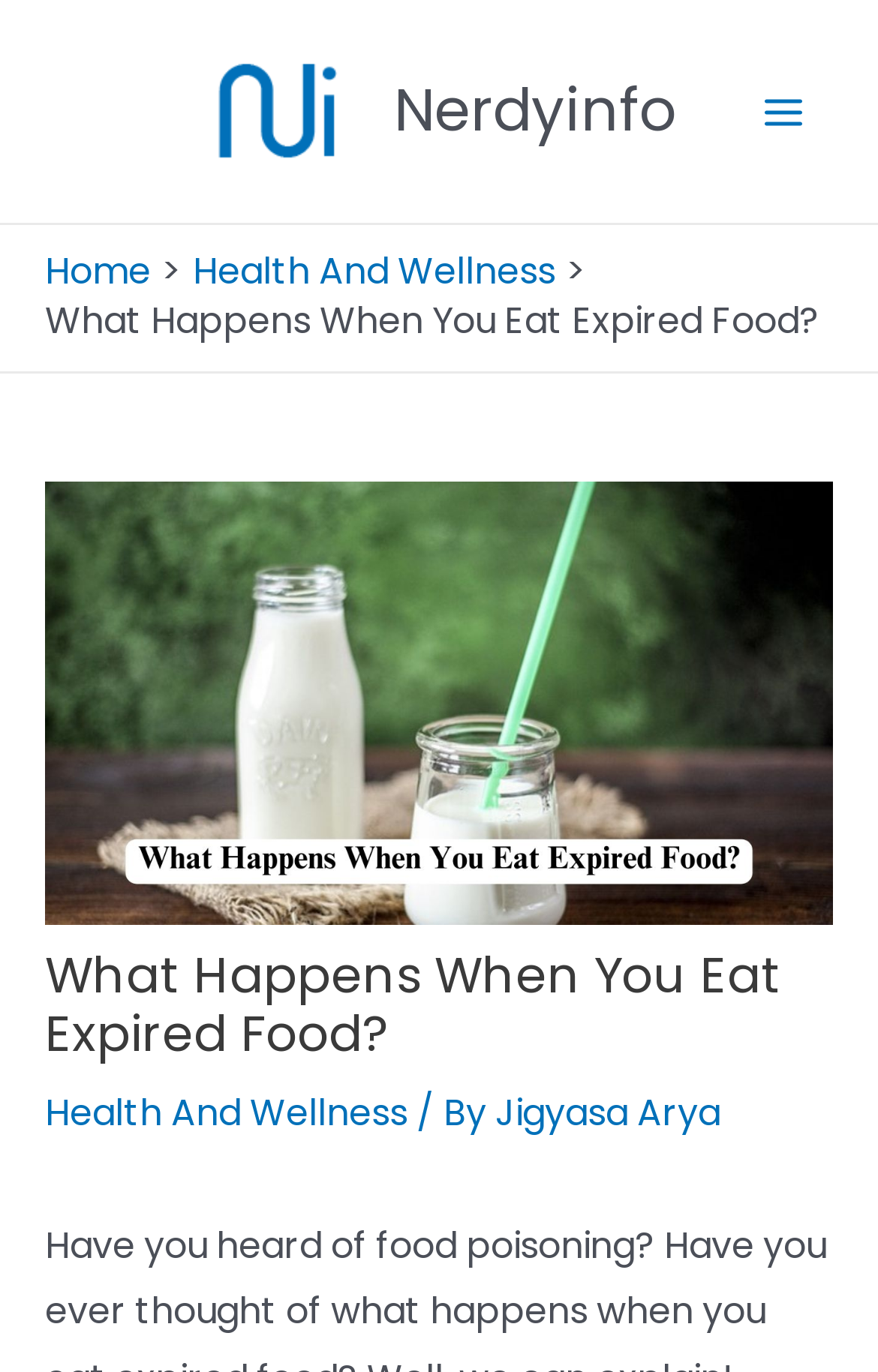Identify the bounding box coordinates for the UI element described as: "Jigyasa Arya".

[0.564, 0.793, 0.821, 0.831]